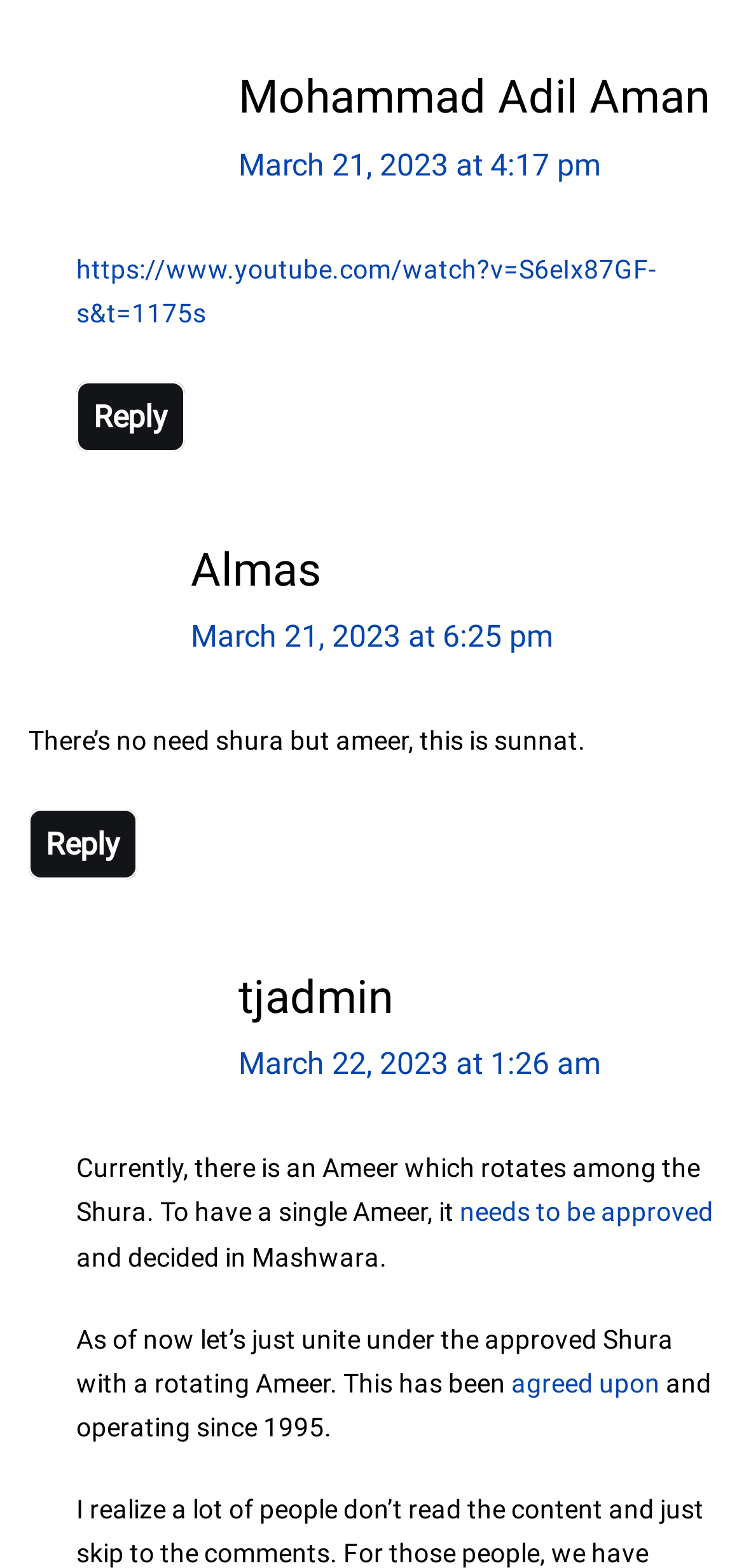What is the topic of discussion in the third comment?
Use the information from the screenshot to give a comprehensive response to the question.

I found the topic by reading the StaticText elements inside the third article element, which mention 'Ameer' and 'Shura'.